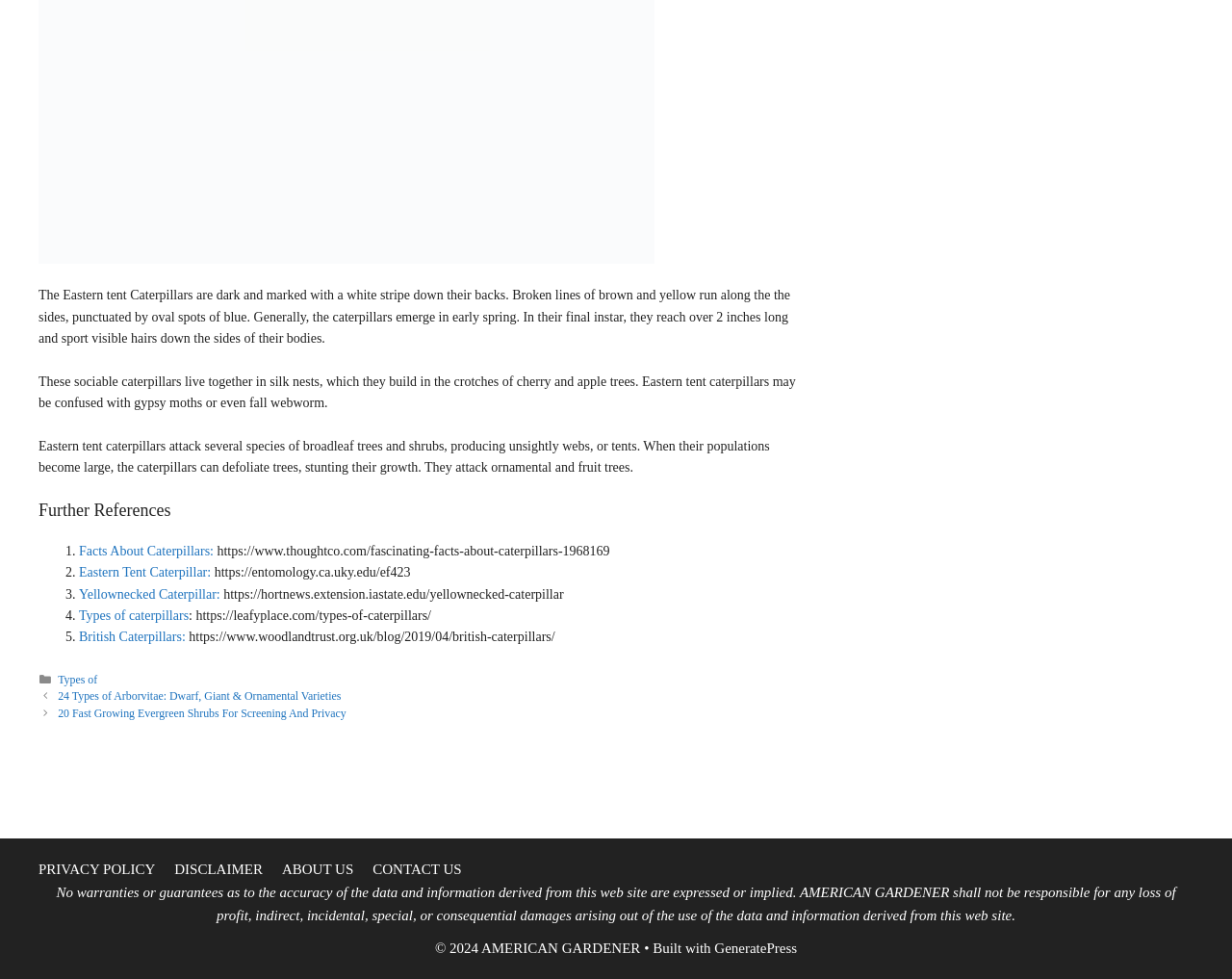What is the purpose of the links under 'Further References'?
Look at the screenshot and respond with a single word or phrase.

Provide additional information